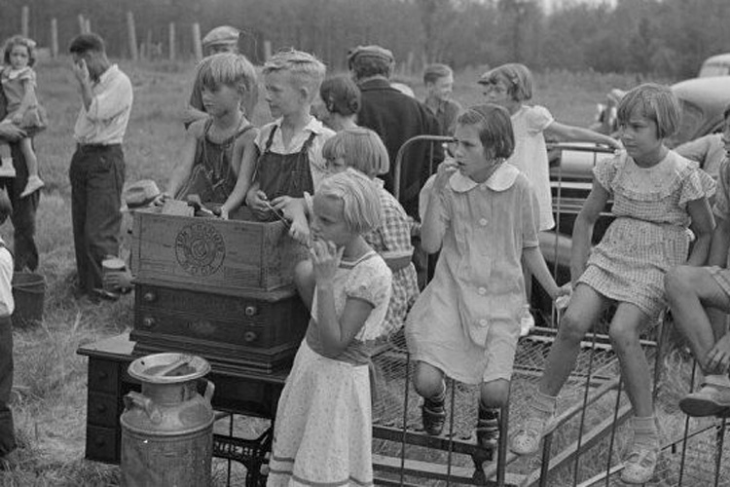What is the mood of the children in the background?
Please respond to the question with a detailed and well-explained answer.

The caption describes the expressions of the children in the background as ranging from curiosity to contemplation, which suggests that they are aware of their surroundings and are reflecting on the gravity of their situation, but are also still curious and engaged with the world around them.